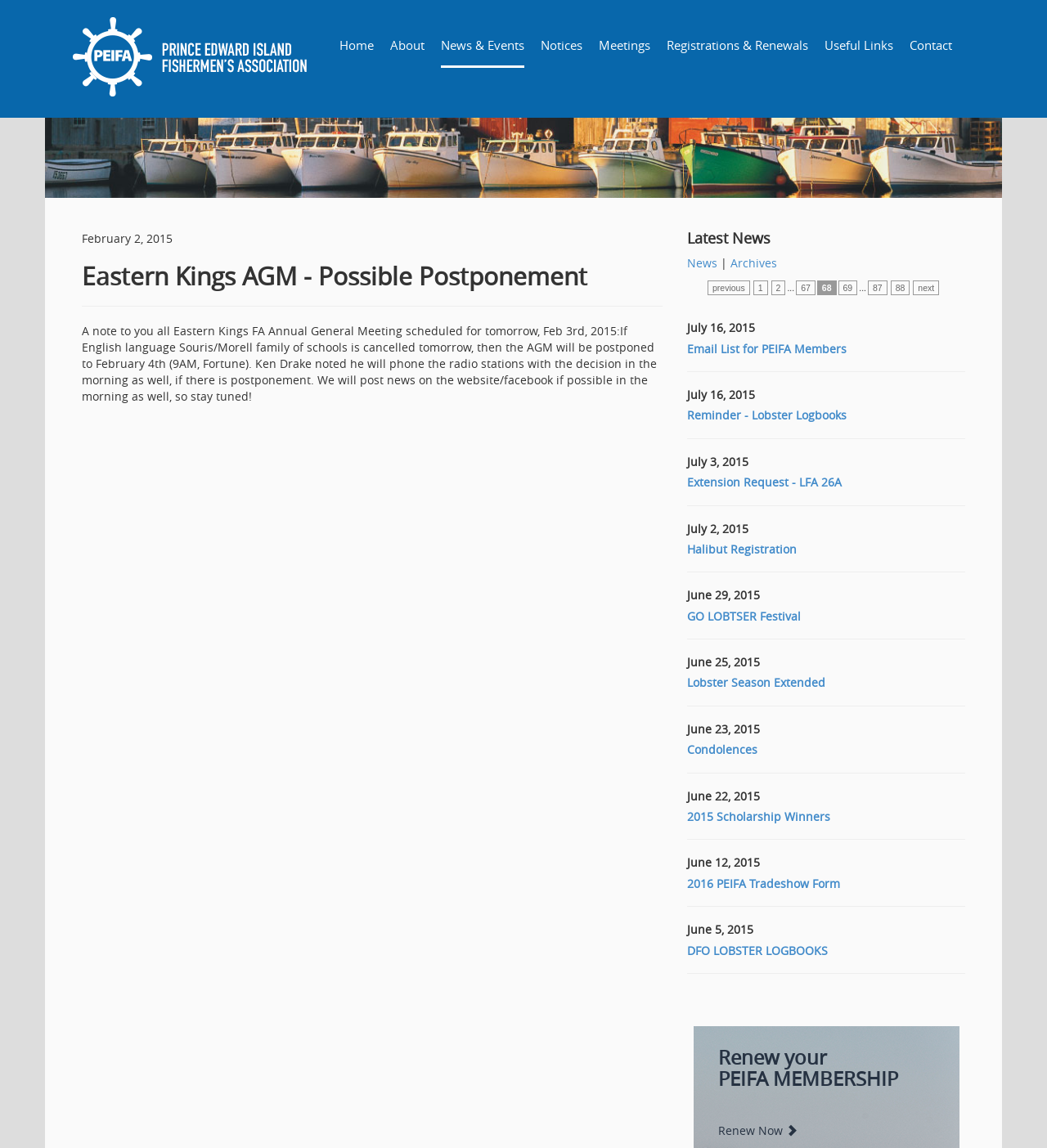Determine the bounding box coordinates for the area you should click to complete the following instruction: "Click the CITY OF FRANKFURT AM MAIN link".

None